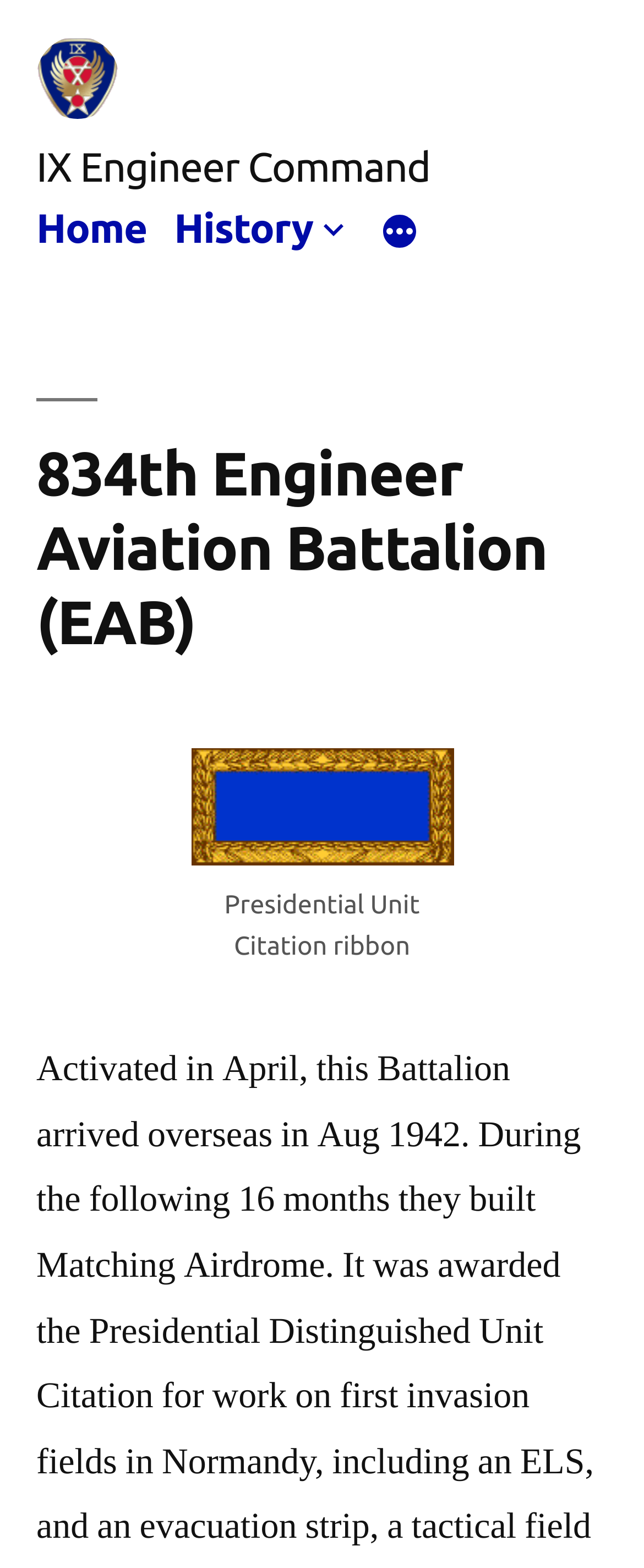Analyze the image and answer the question with as much detail as possible: 
How many links are in the top menu?

I counted the number of link elements inside the navigation element with the label 'Top Menu', and found three links: 'Home', 'History', and a link with a 'More' button.